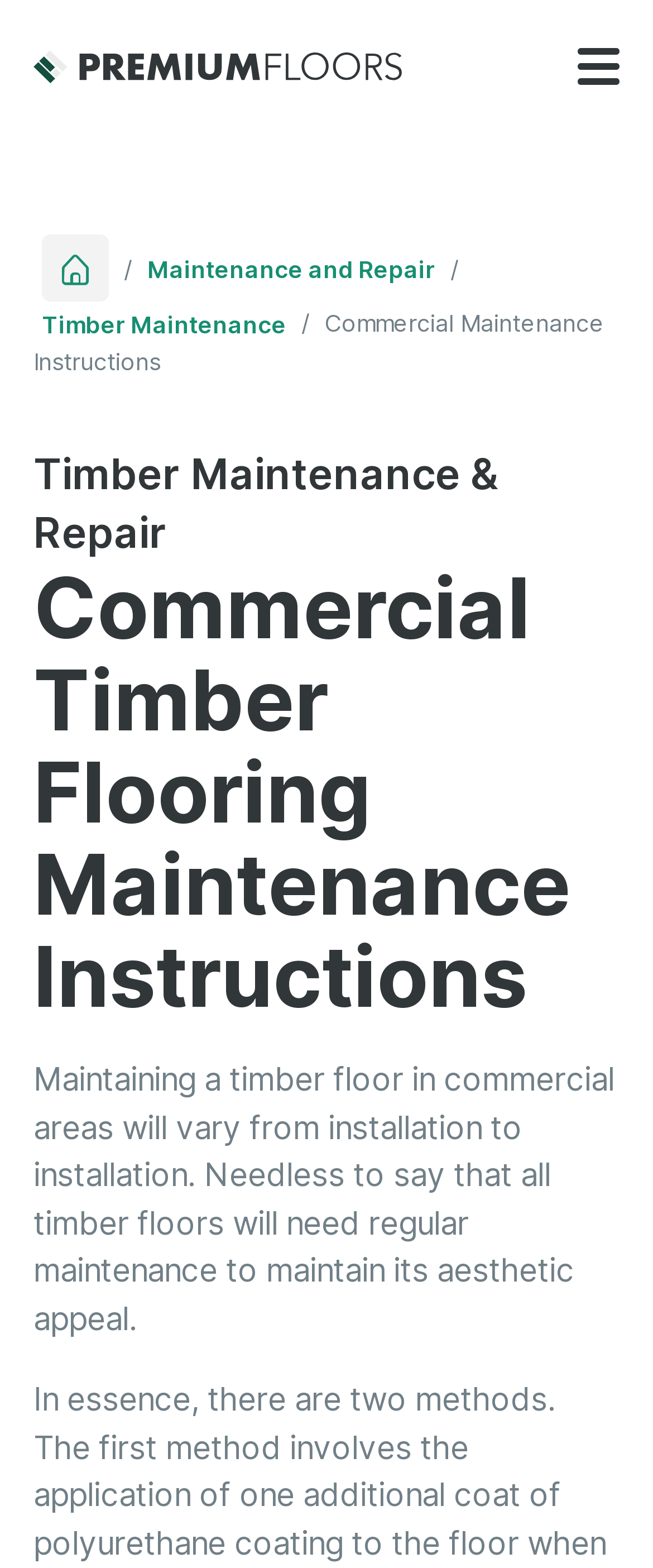Find and provide the bounding box coordinates for the UI element described here: "info@marspoles.com". The coordinates should be given as four float numbers between 0 and 1: [left, top, right, bottom].

None